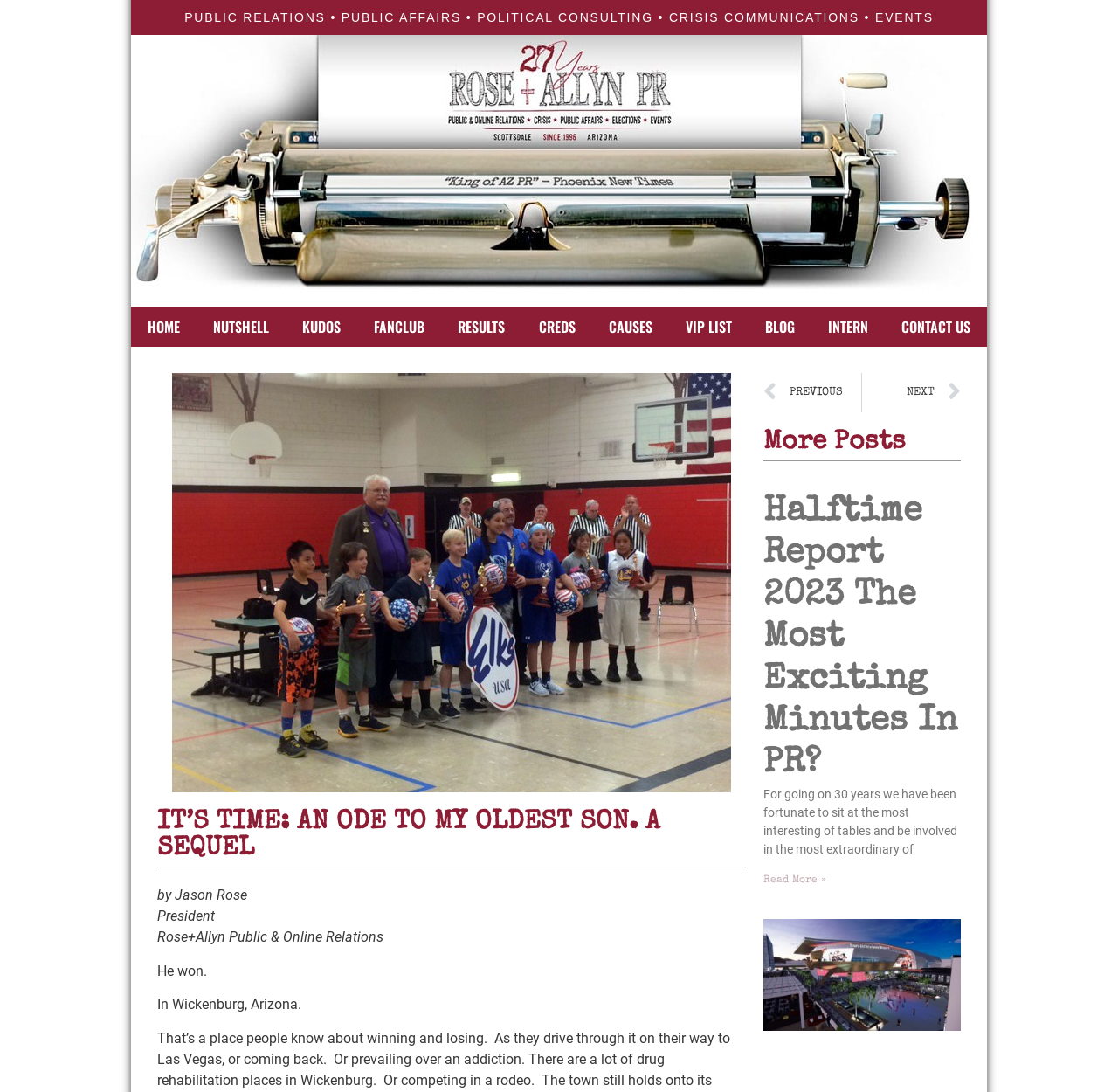What is the name of the public relations firm?
Answer the question with a single word or phrase derived from the image.

Rose + Allyn Public Relations